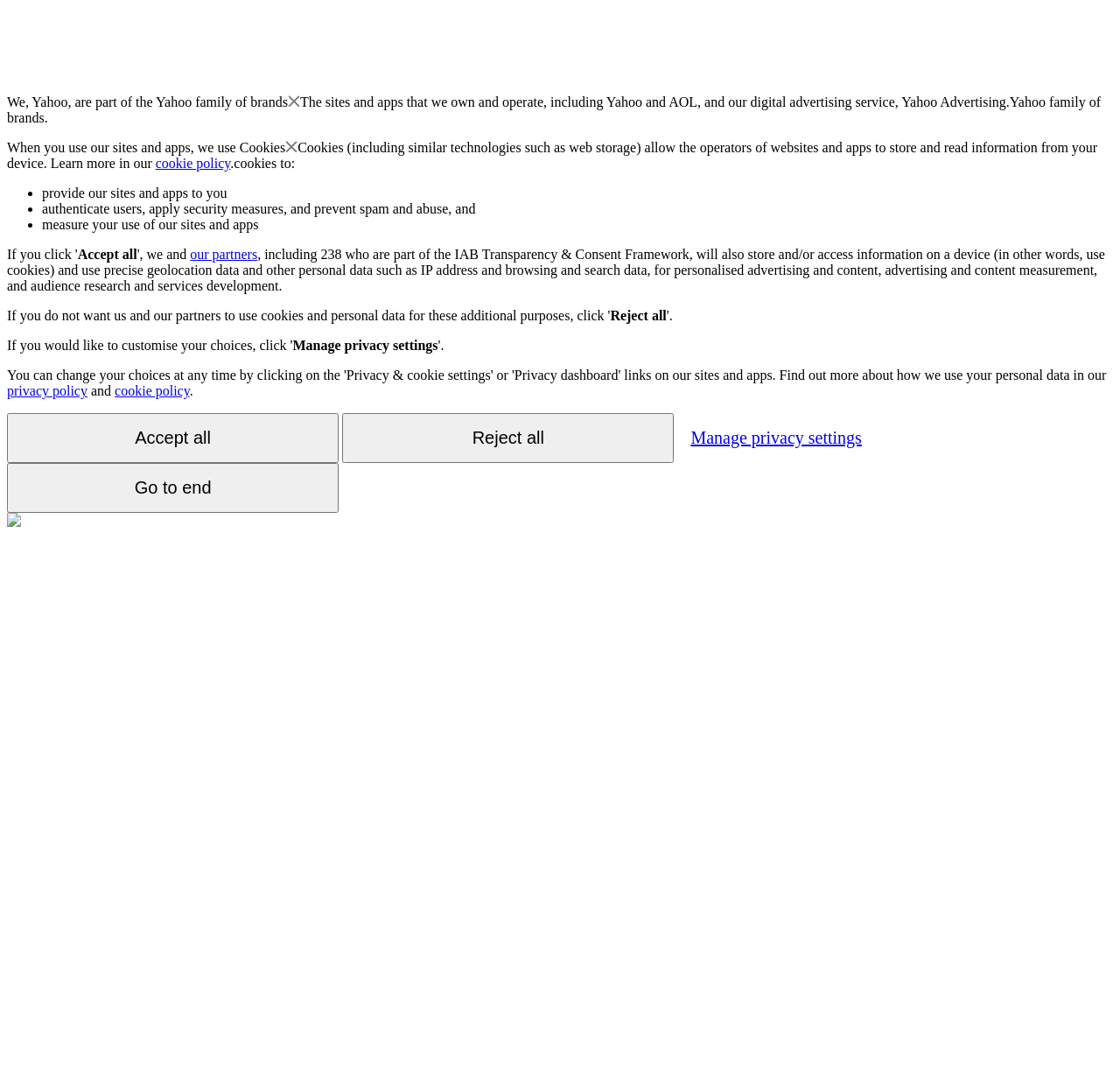Ascertain the bounding box coordinates for the UI element detailed here: "Go to end". The coordinates should be provided as [left, top, right, bottom] with each value being a float between 0 and 1.

[0.006, 0.426, 0.302, 0.472]